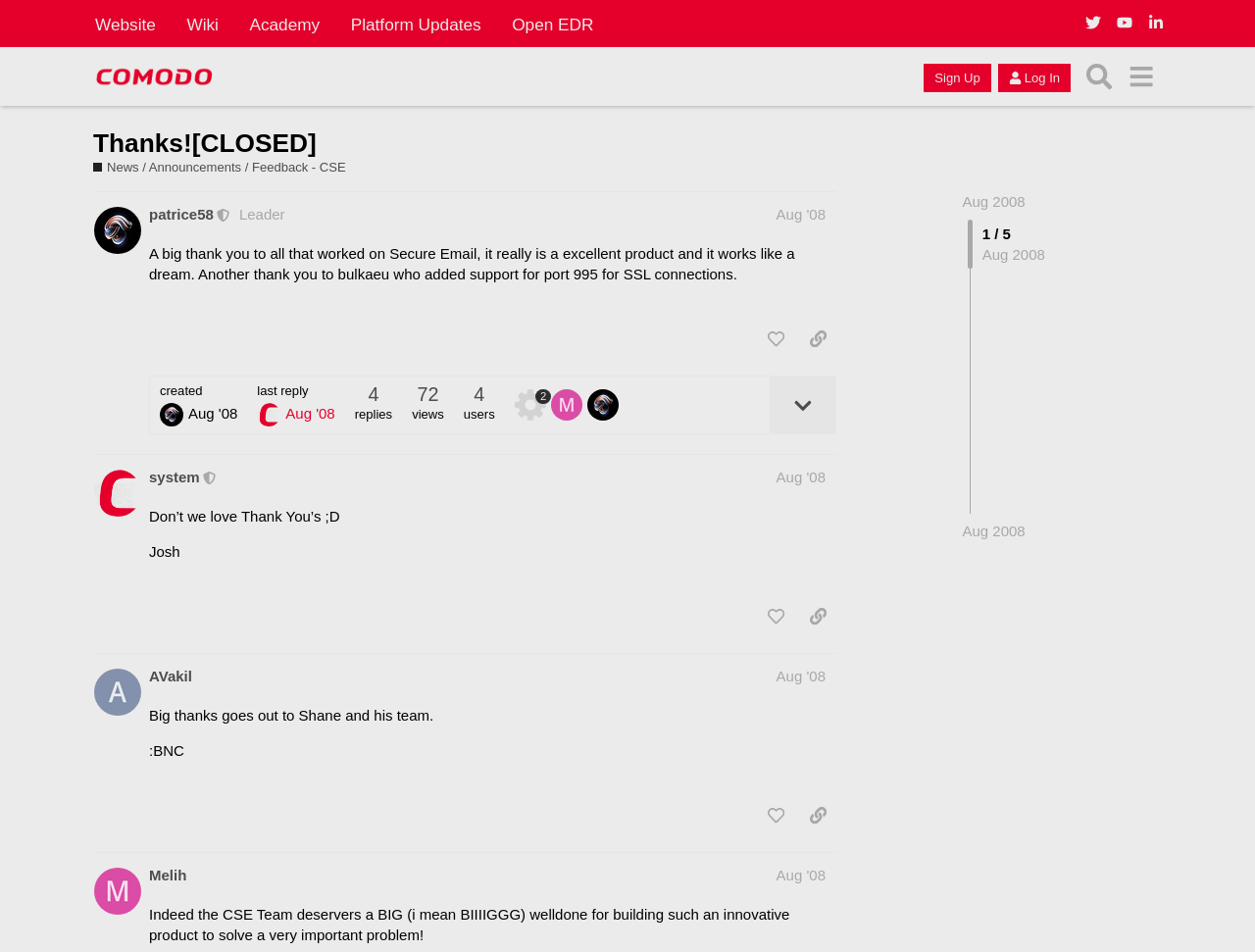Please study the image and answer the question comprehensively:
What is the topic of the discussion?

Based on the webpage content, it appears that the discussion is about Secure Email, a product that has been developed and is being appreciated by the users.